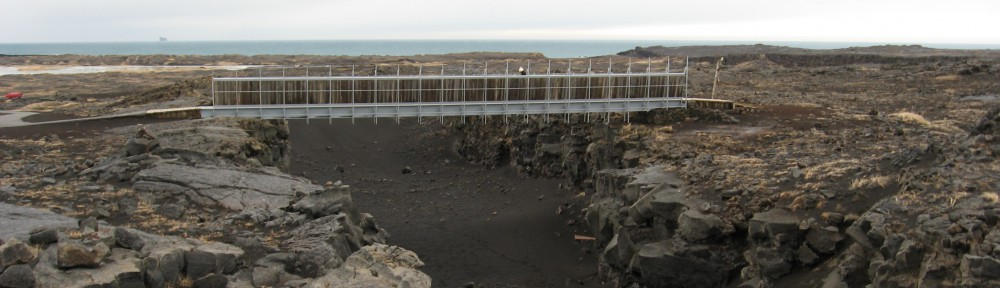What is above the seascape in the background?
Please answer the question as detailed as possible.

The caption reveals that the background of the image features a serene seascape under a cloudy sky, indicating that the cloudy sky is above the seascape.